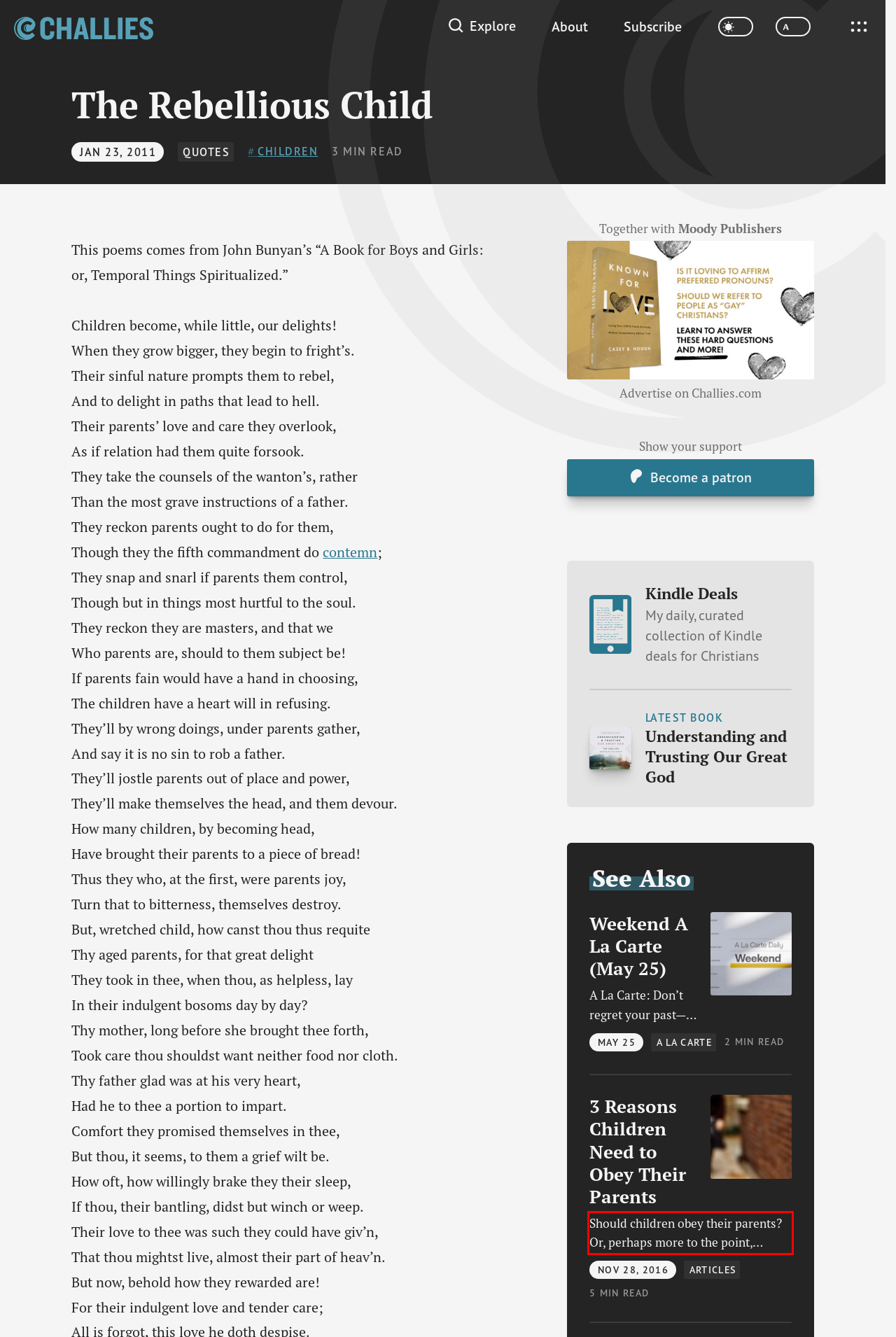Given the screenshot of the webpage, identify the red bounding box, and recognize the text content inside that red bounding box.

Should children obey their parents? Or, perhaps more to the point, should parents insist upon their children’s obedience? The culture around us seems perplexed, so focused on personal autonomy that in many families it seems clear that the children rule the roost. Many parents doubt their ability to direct their children and may even doubt…